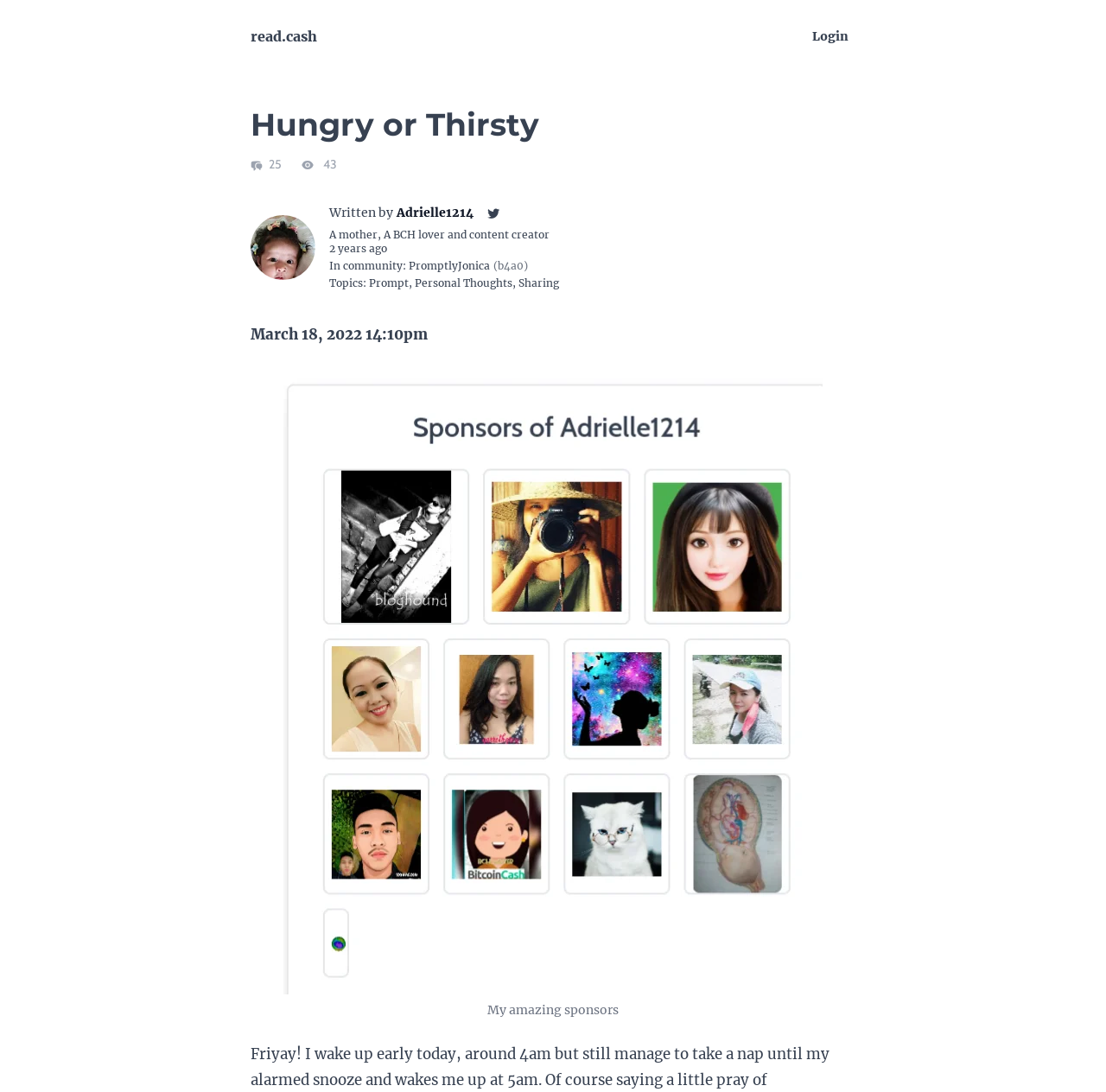What is the date of the article?
Look at the screenshot and provide an in-depth answer.

The date of the article can be found in the StaticText element with bounding box coordinates [0.227, 0.297, 0.387, 0.315], which is 'March 18, 2022 14:10pm', and the date part is 'March 18, 2022'.